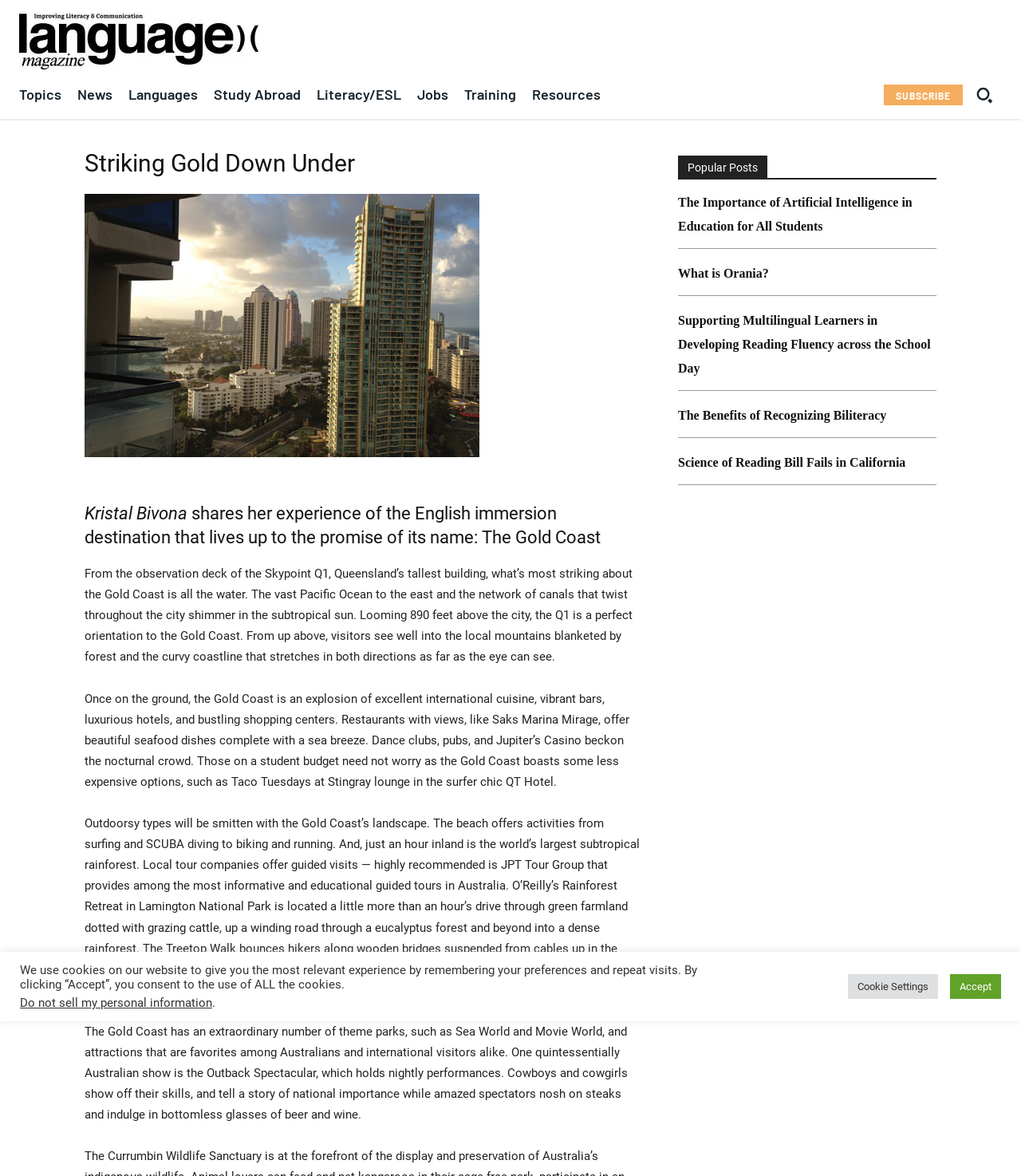What is the name of the hotel with Taco Tuesdays?
Answer the question using a single word or phrase, according to the image.

QT Hotel